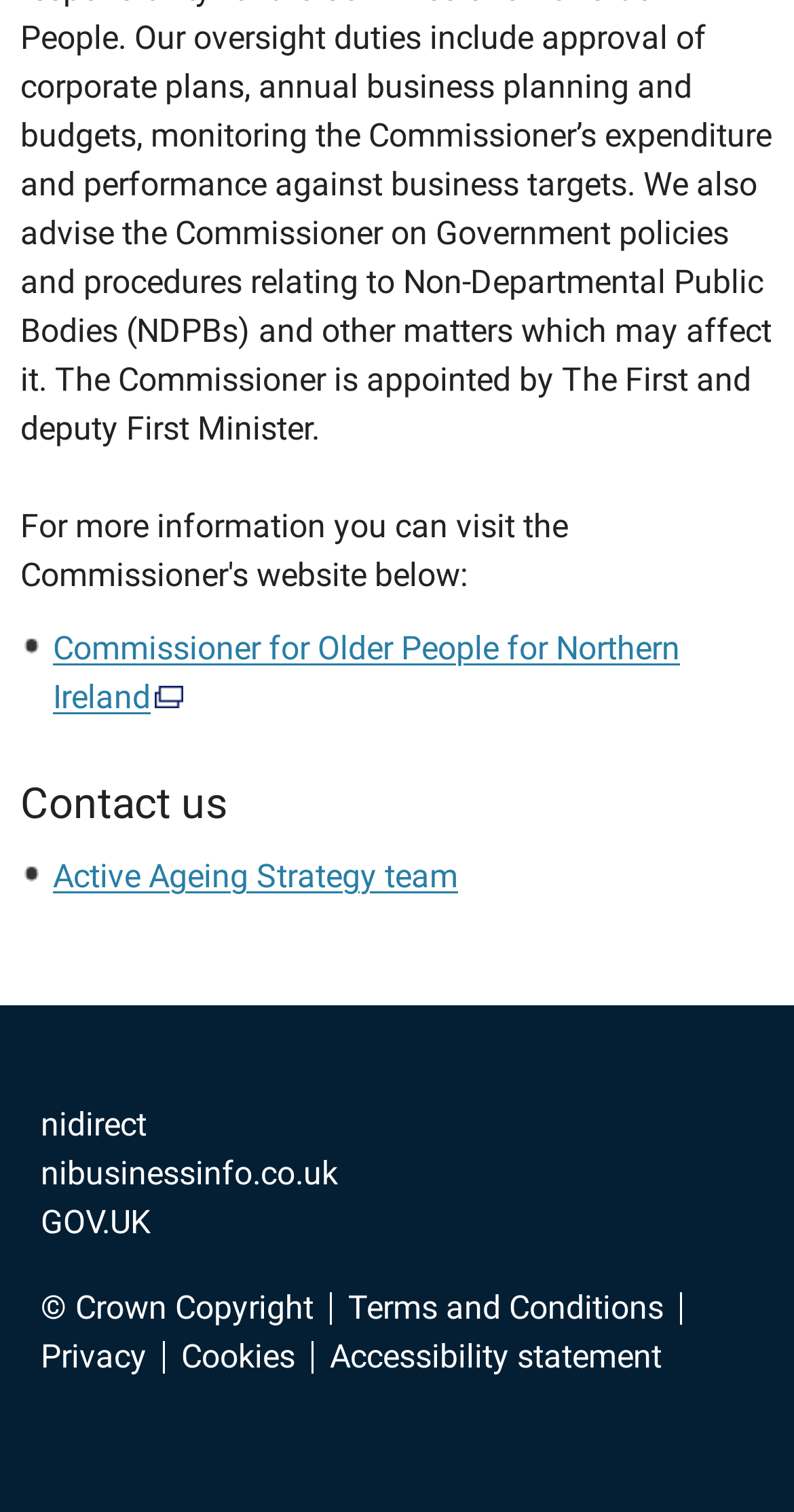Please identify the bounding box coordinates of the area that needs to be clicked to follow this instruction: "Contact us".

[0.026, 0.515, 0.974, 0.547]